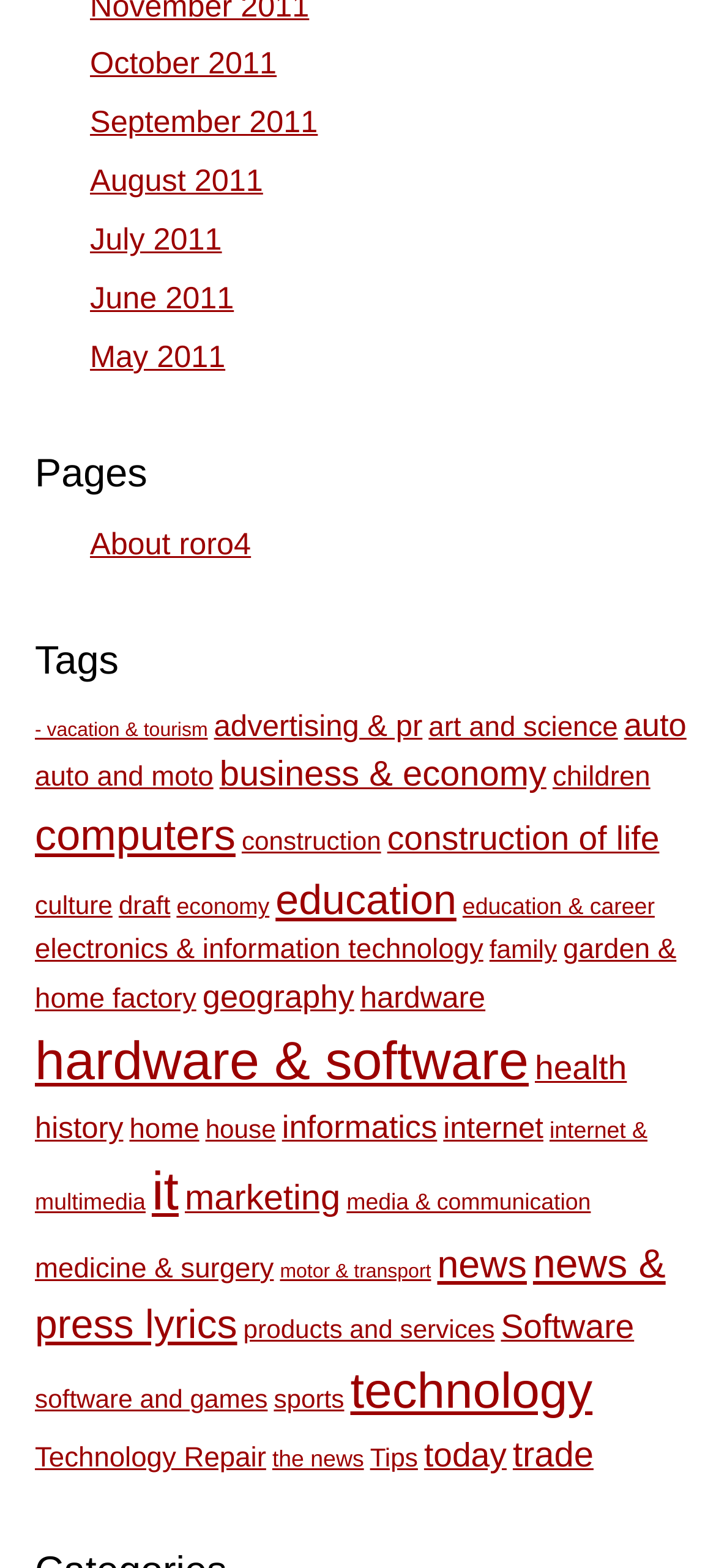Please answer the following question using a single word or phrase: 
How many tags are available on this webpage?

43